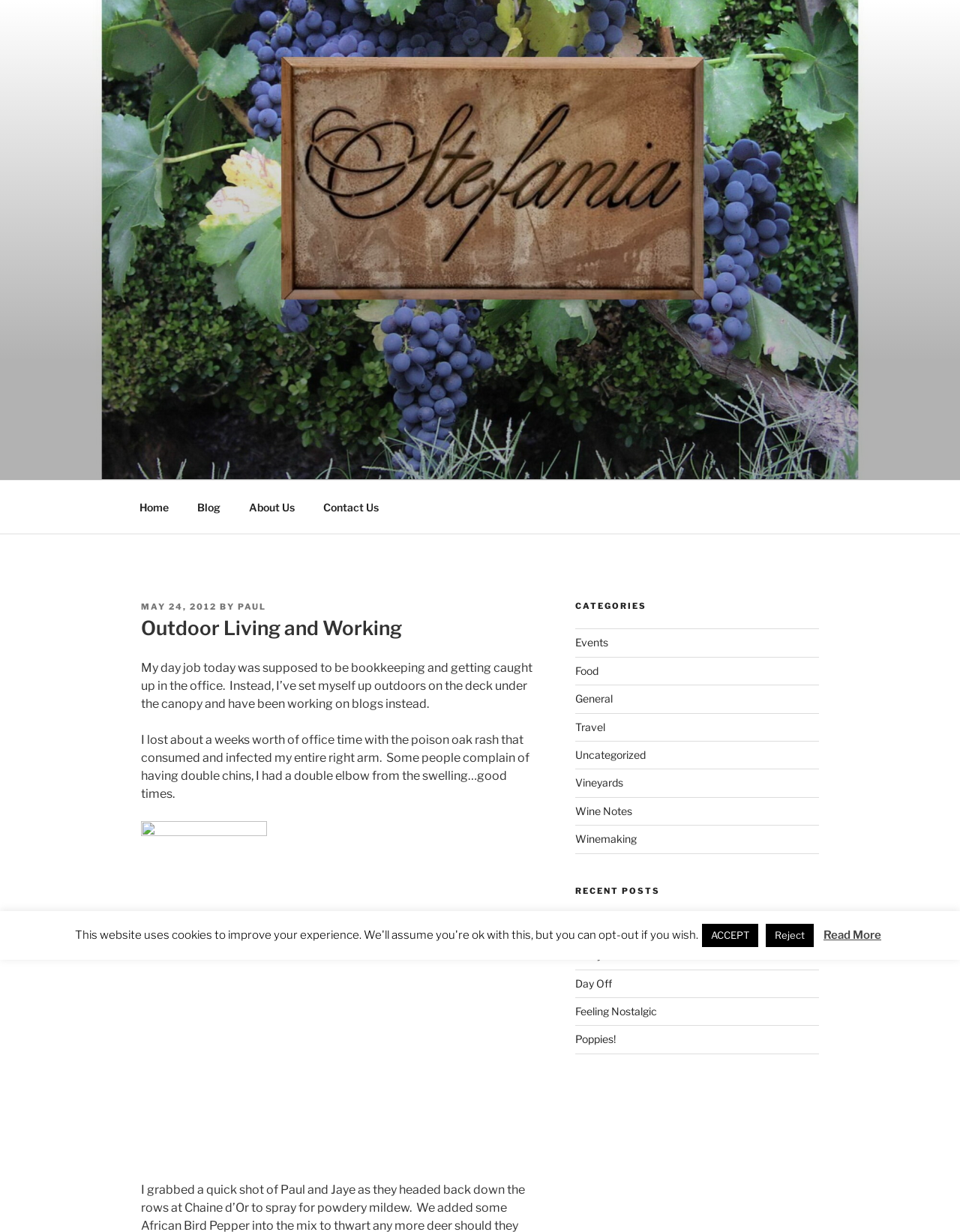For the given element description Vicky!, determine the bounding box coordinates of the UI element. The coordinates should follow the format (top-left x, top-left y, bottom-right x, bottom-right y) and be within the range of 0 to 1.

[0.599, 0.77, 0.629, 0.78]